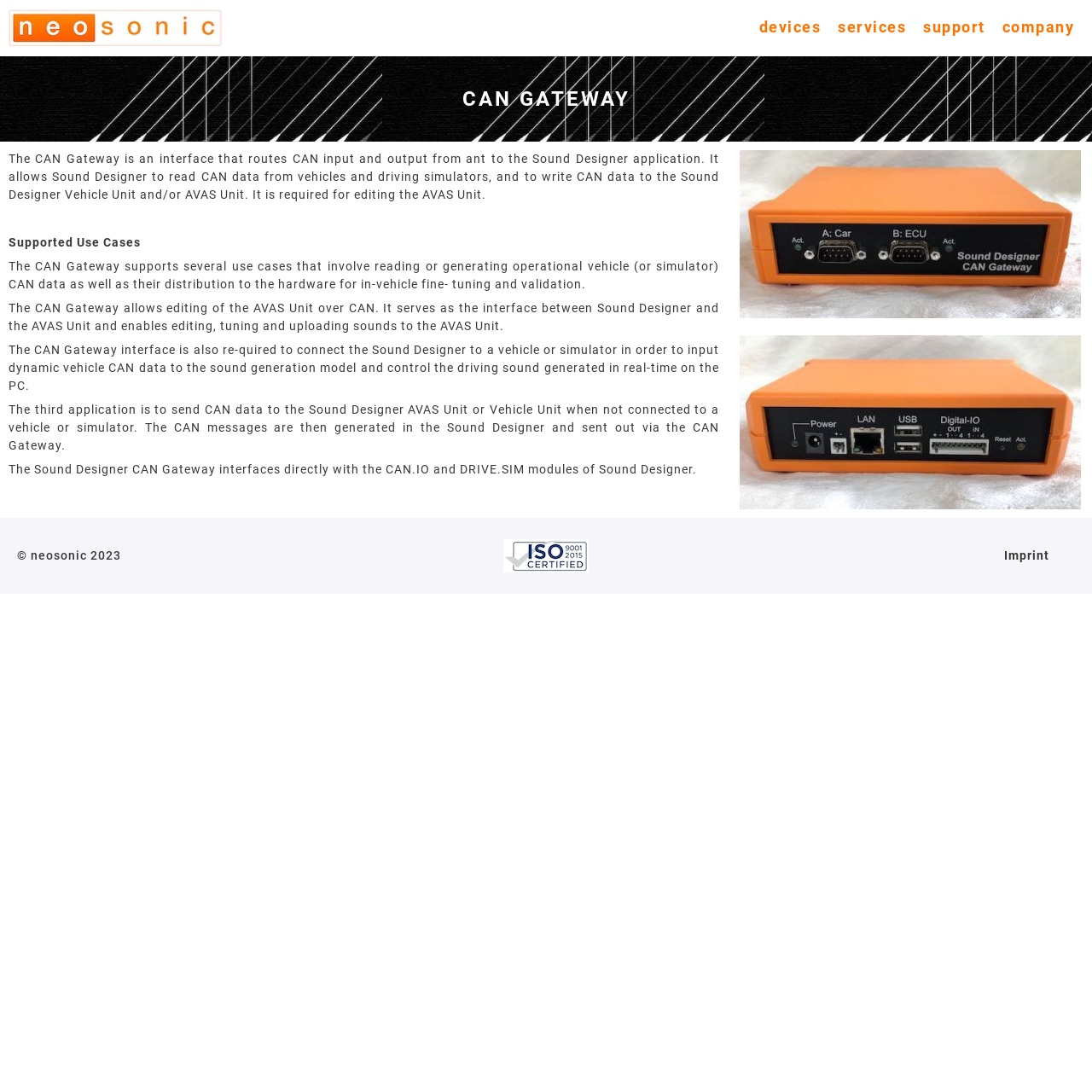Generate a comprehensive description of the contents of the webpage.

The webpage is about the CAN Gateway, a product offered by neosonic. At the top, there is a navigation menu with four options: devices, services, support, and company. Each option has a dropdown menu.

Below the navigation menu, there is a heading that reads "CAN GATEWAY" in a prominent font. Following this heading, there is a paragraph of text that describes the CAN Gateway as an interface that routes CAN input and output from ant to the Sound Designer application. It explains the functionality of the CAN Gateway, including reading CAN data from vehicles and driving simulators, and writing CAN data to the Sound Designer Vehicle Unit and/or AVAS Unit.

To the right of this paragraph, there are two small images, likely diagrams or illustrations of the CAN Gateway. Below these images, there is a section titled "Supported Use Cases" that outlines four different scenarios in which the CAN Gateway can be used. These scenarios include editing the AVAS Unit over CAN, connecting Sound Designer to a vehicle or simulator, sending CAN data to the Sound Designer AVAS Unit or Vehicle Unit, and interfacing with the CAN.IO and DRIVE.SIM modules of Sound Designer.

At the bottom of the page, there is a copyright notice that reads "© neosonic 2023" and a link to the Imprint page.